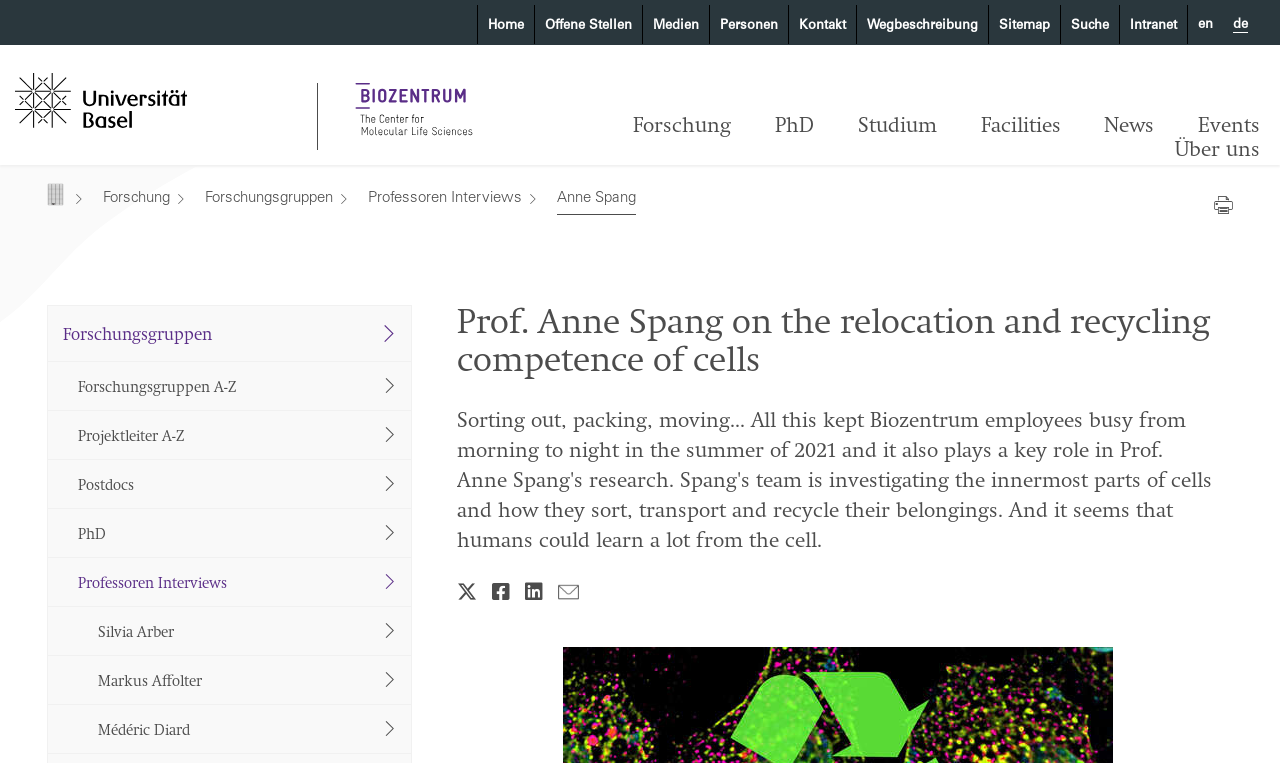Identify the bounding box coordinates for the element that needs to be clicked to fulfill this instruction: "Switch to English". Provide the coordinates in the format of four float numbers between 0 and 1: [left, top, right, bottom].

[0.928, 0.007, 0.955, 0.052]